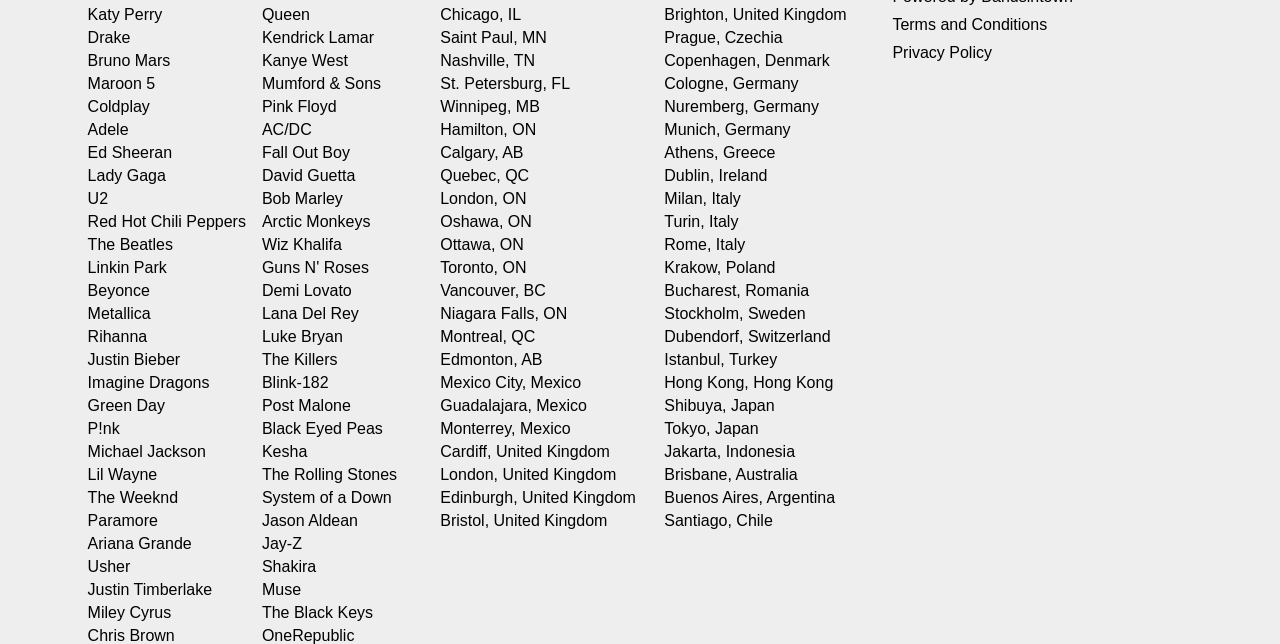Provide the bounding box coordinates of the HTML element this sentence describes: "Maroon 5". The bounding box coordinates consist of four float numbers between 0 and 1, i.e., [left, top, right, bottom].

[0.068, 0.117, 0.121, 0.145]